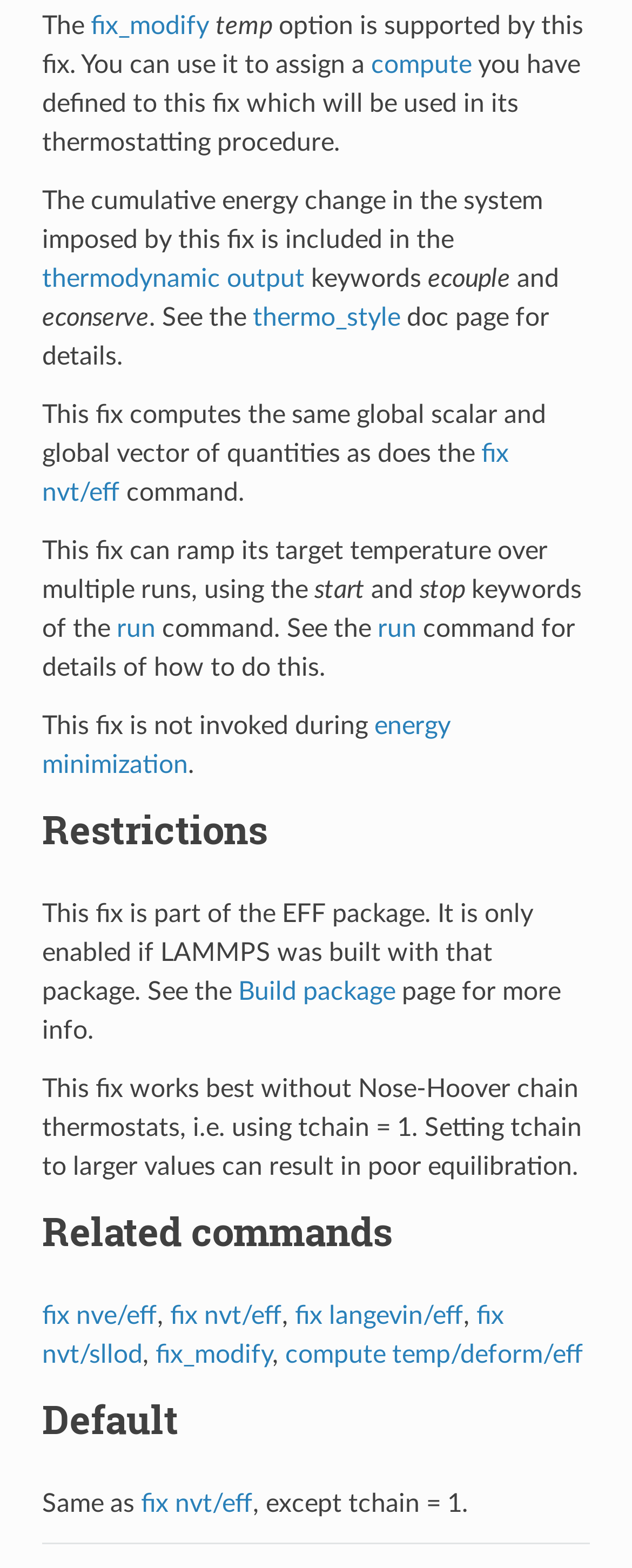Specify the bounding box coordinates of the region I need to click to perform the following instruction: "go to the 'run' command page". The coordinates must be four float numbers in the range of 0 to 1, i.e., [left, top, right, bottom].

[0.597, 0.392, 0.659, 0.409]